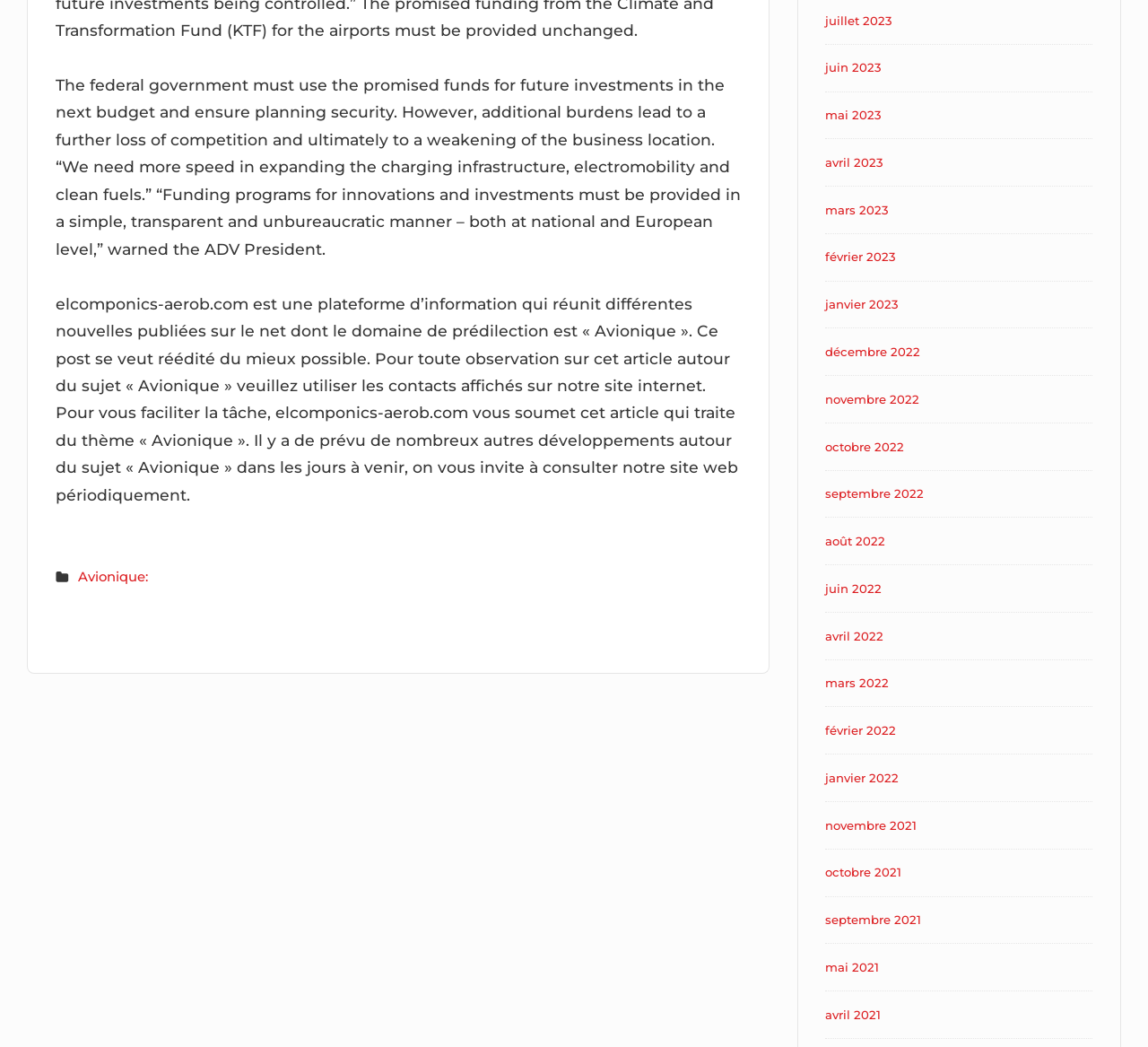Identify the bounding box for the UI element that is described as follows: "janvier 2022".

[0.719, 0.736, 0.783, 0.75]